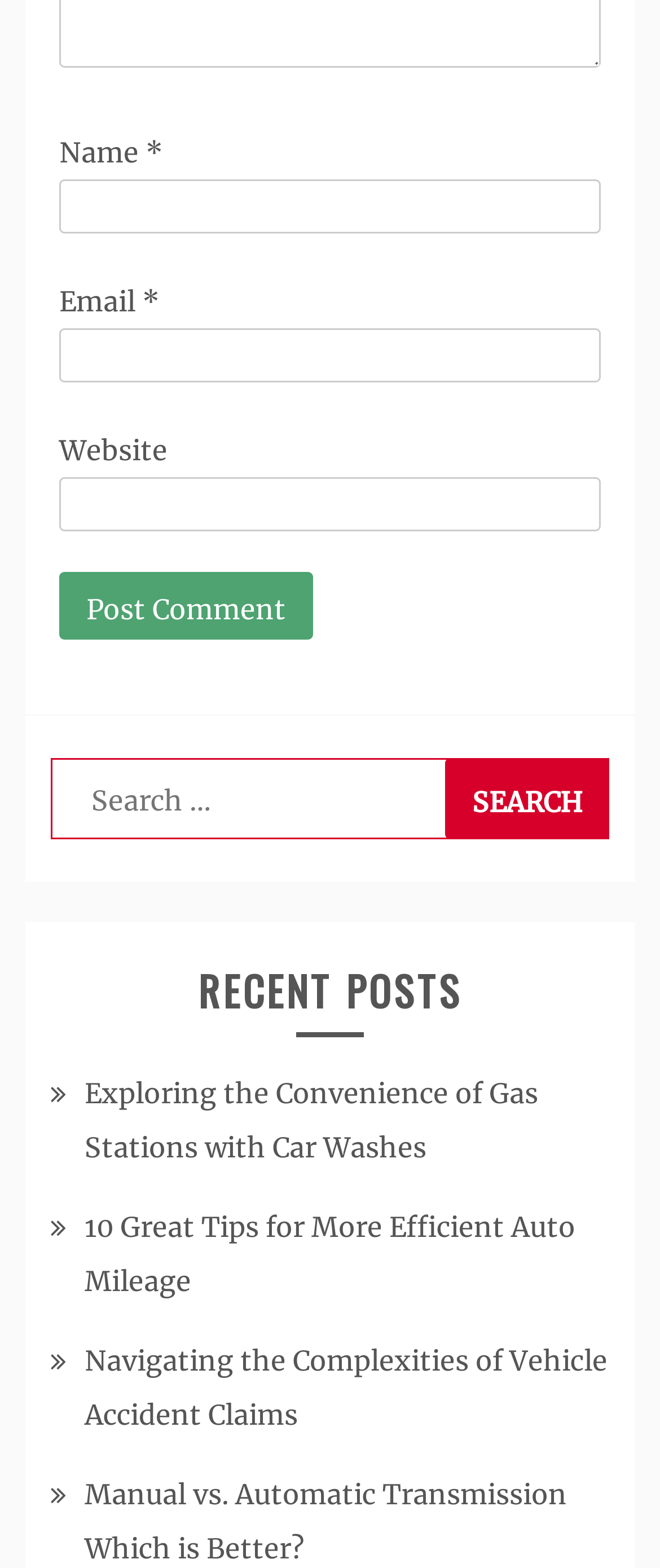Please provide a brief answer to the question using only one word or phrase: 
How many textboxes are there?

3